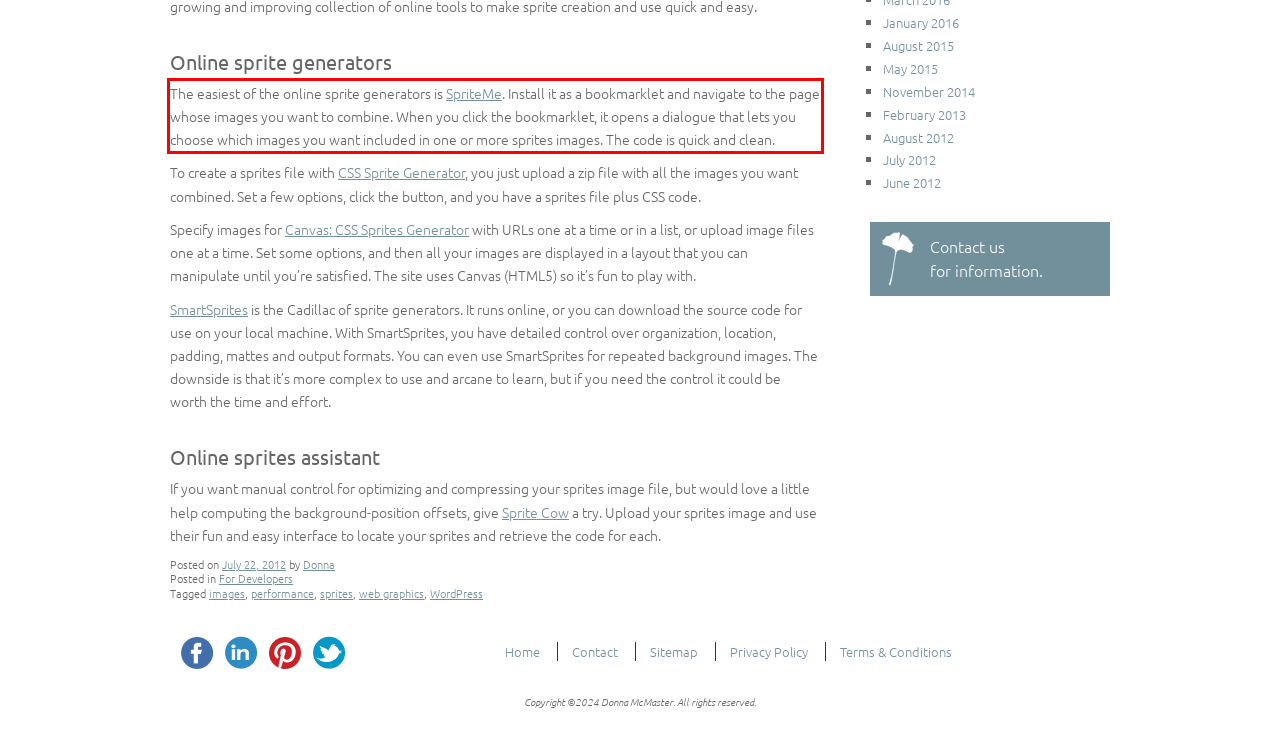Please perform OCR on the text within the red rectangle in the webpage screenshot and return the text content.

The easiest of the online sprite generators is SpriteMe. Install it as a bookmarklet and navigate to the page whose images you want to combine. When you click the bookmarklet, it opens a dialogue that lets you choose which images you want included in one or more sprites images. The code is quick and clean.